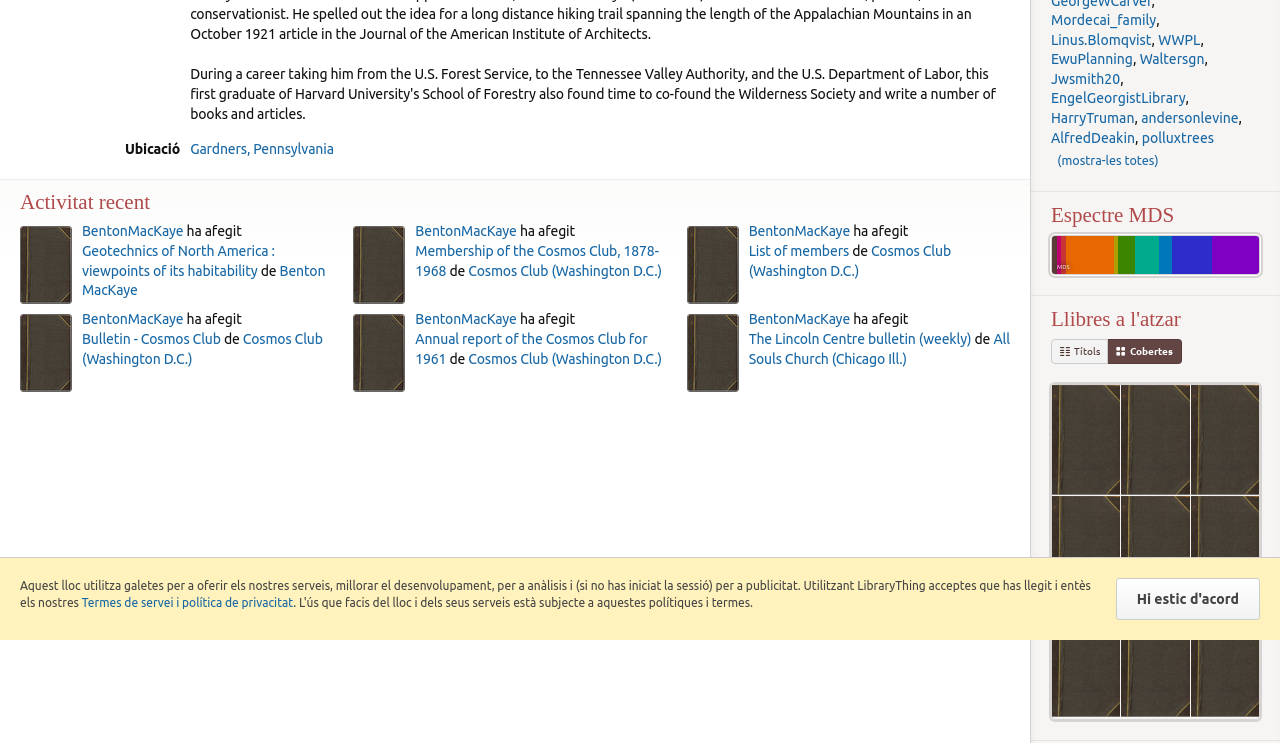Identify the bounding box for the UI element specified in this description: "Hi estic d'acord". The coordinates must be four float numbers between 0 and 1, formatted as [left, top, right, bottom].

[0.872, 0.778, 0.984, 0.834]